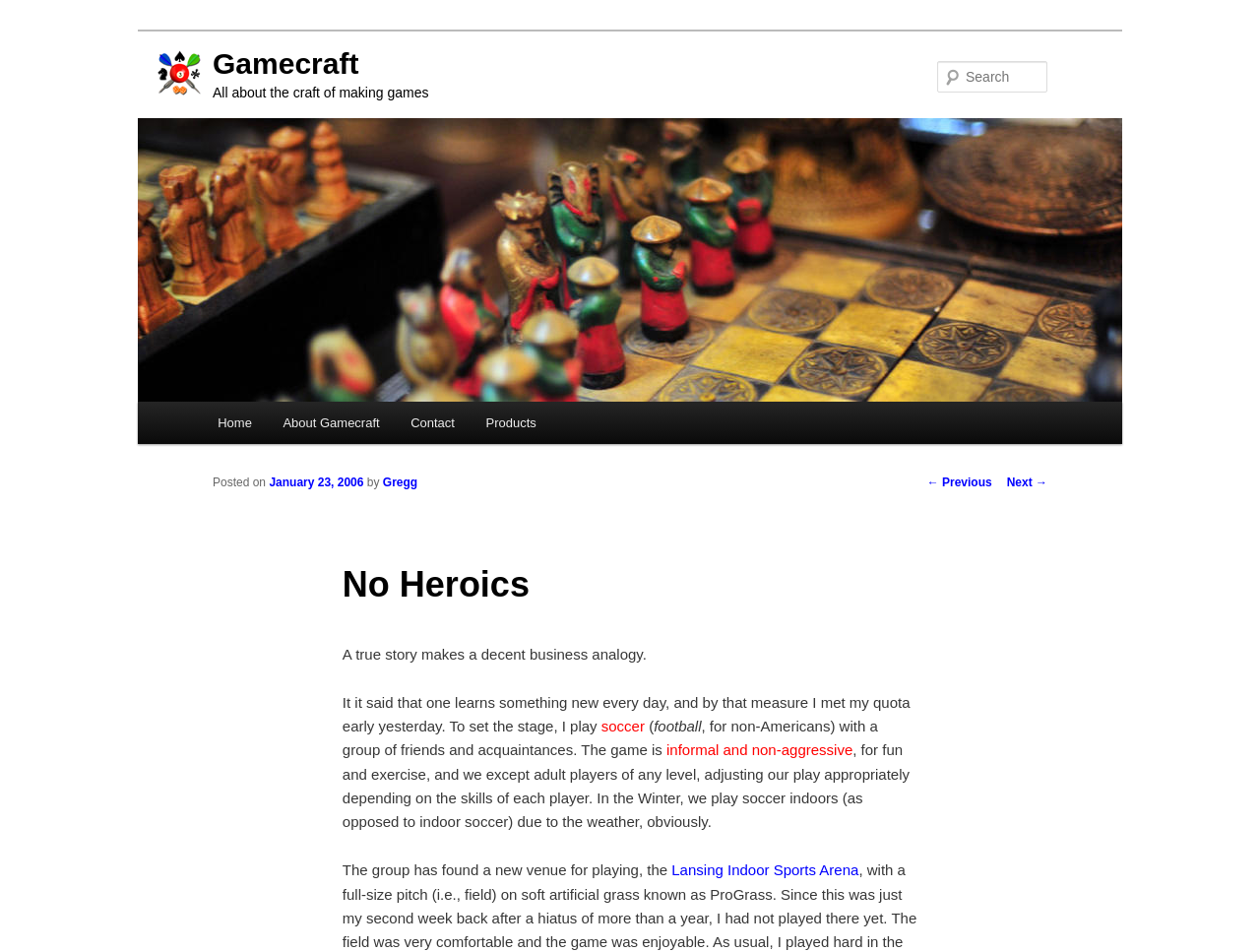Using the webpage screenshot and the element description Next →, determine the bounding box coordinates. Specify the coordinates in the format (top-left x, top-left y, bottom-right x, bottom-right y) with values ranging from 0 to 1.

[0.799, 0.499, 0.831, 0.514]